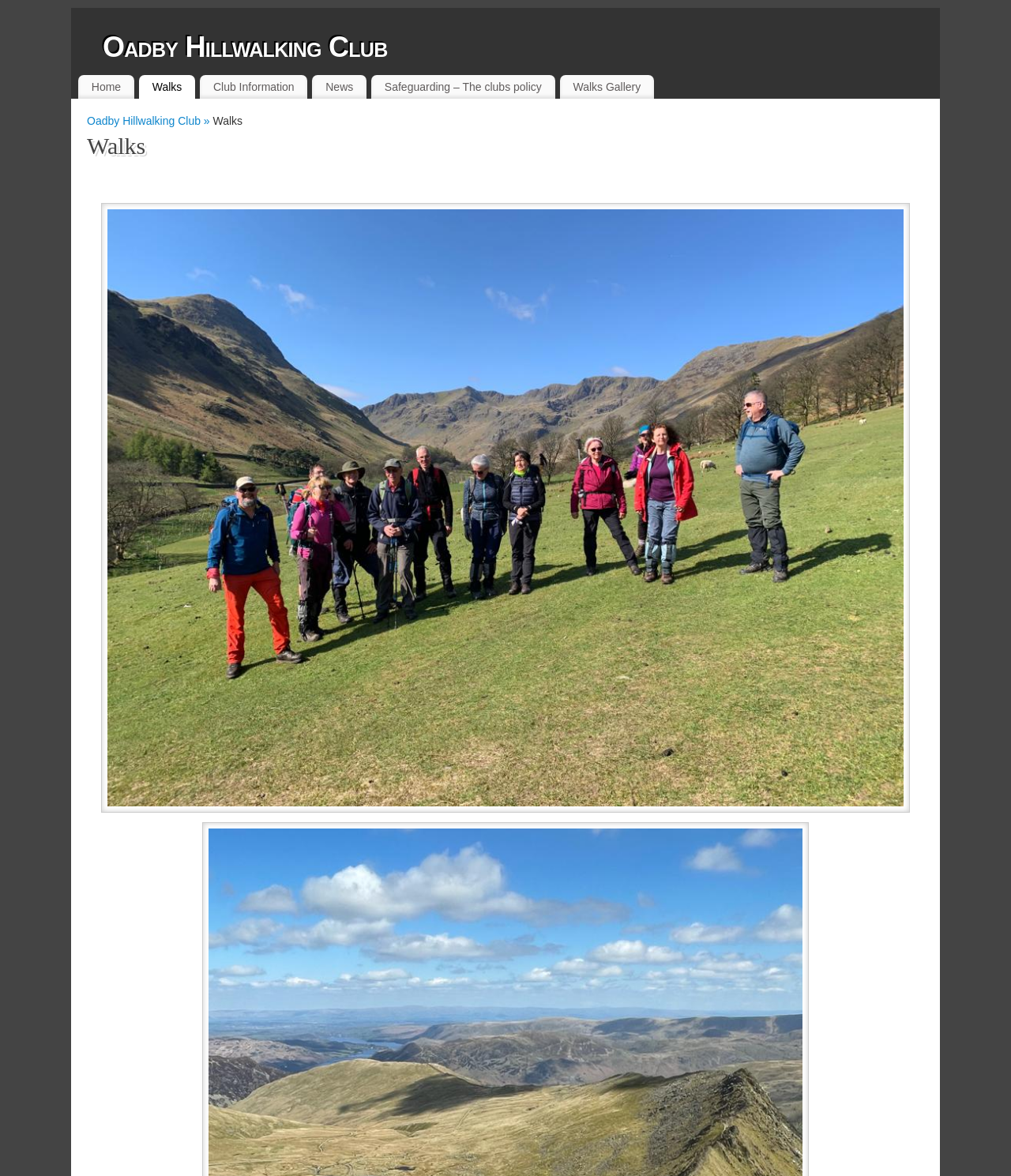What are the main sections of the website?
Refer to the image and give a detailed response to the question.

The main sections of the website can be found in the links at the top of the webpage. These links are 'Home', 'Walks', 'Club Information', 'News', 'Safeguarding – The clubs policy', and 'Walks Gallery'. These sections are likely to provide more information about the hillwalking club and its activities.